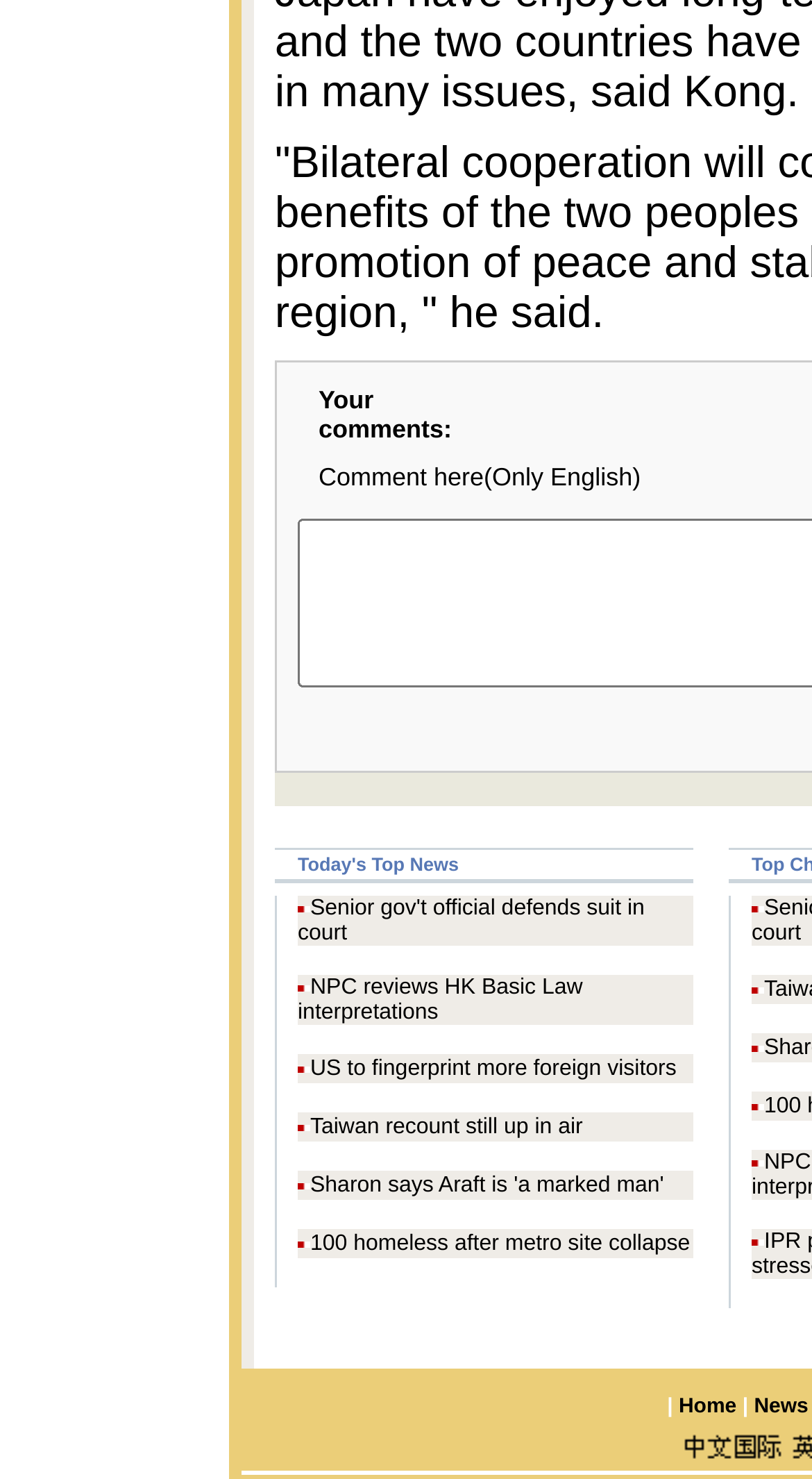Please identify the bounding box coordinates of the element I should click to complete this instruction: 'View Today's Top News'. The coordinates should be given as four float numbers between 0 and 1, like this: [left, top, right, bottom].

[0.367, 0.575, 0.854, 0.594]